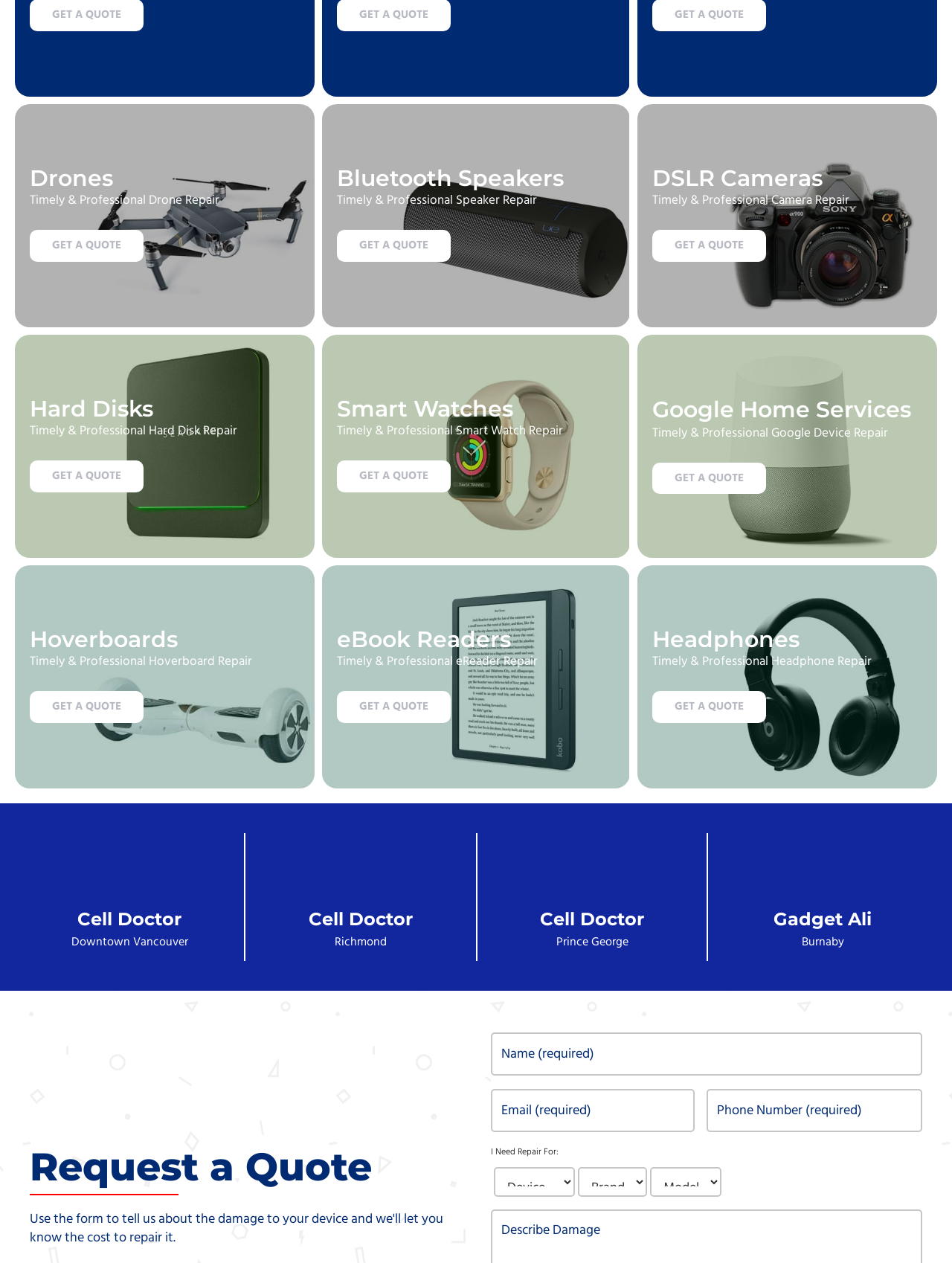Show me the bounding box coordinates of the clickable region to achieve the task as per the instruction: "Get a quote for hard disk repair".

[0.031, 0.365, 0.151, 0.39]